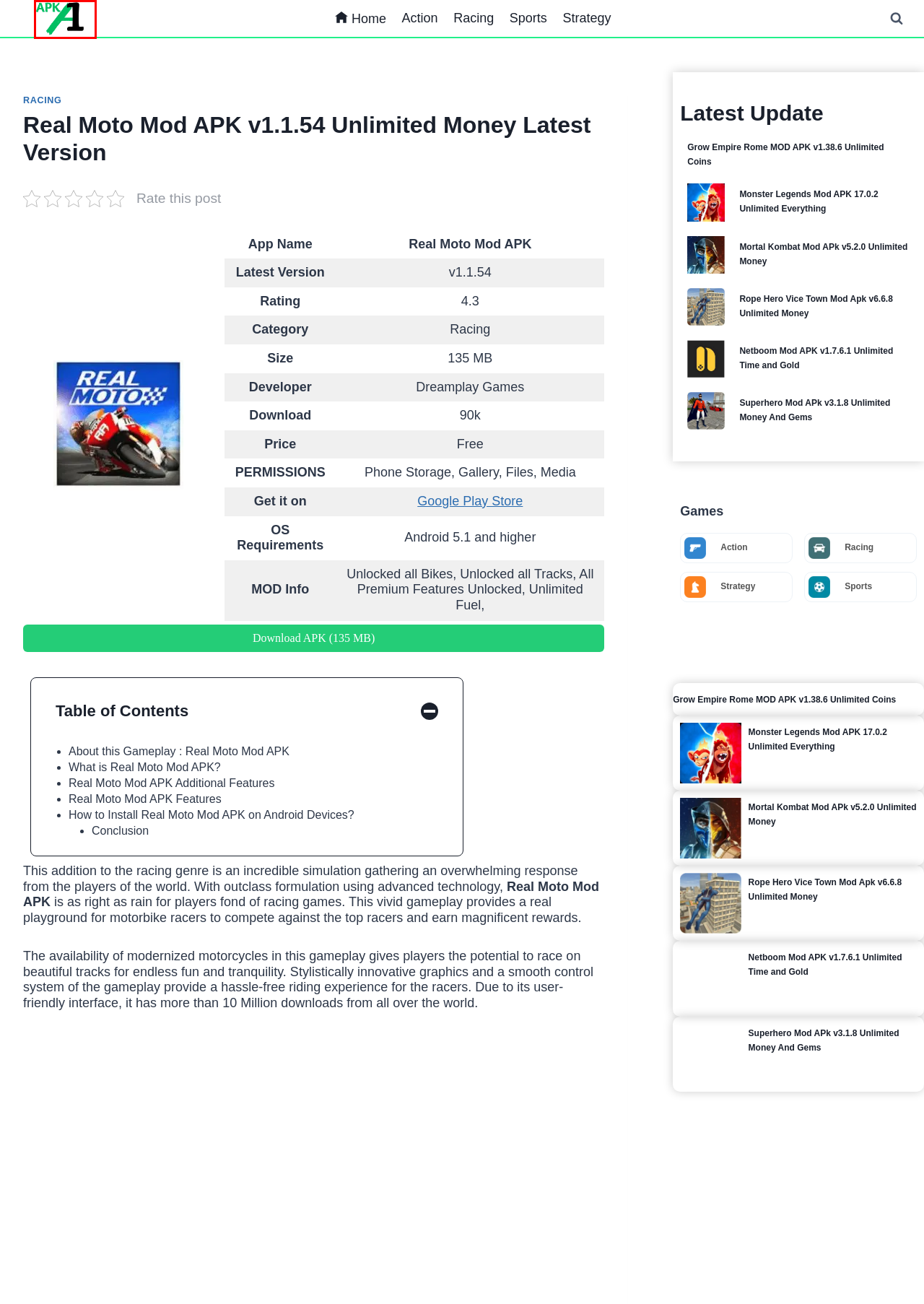Take a look at the provided webpage screenshot featuring a red bounding box around an element. Select the most appropriate webpage description for the page that loads after clicking on the element inside the red bounding box. Here are the candidates:
A. Rope Hero Vice Town Mod Apk v6.6.8  Unlimited Money
B. Grow Empire Rome MOD APK v1.38.6 Unlimited Coins
C. Racing
D. Superhero Mod APk v3.1.8 Unlimited Money And Gems
E. Mortal Kombat Mod APk v5.2.0 Unlimited Money
F. Home
G. Sports
H. Action

F